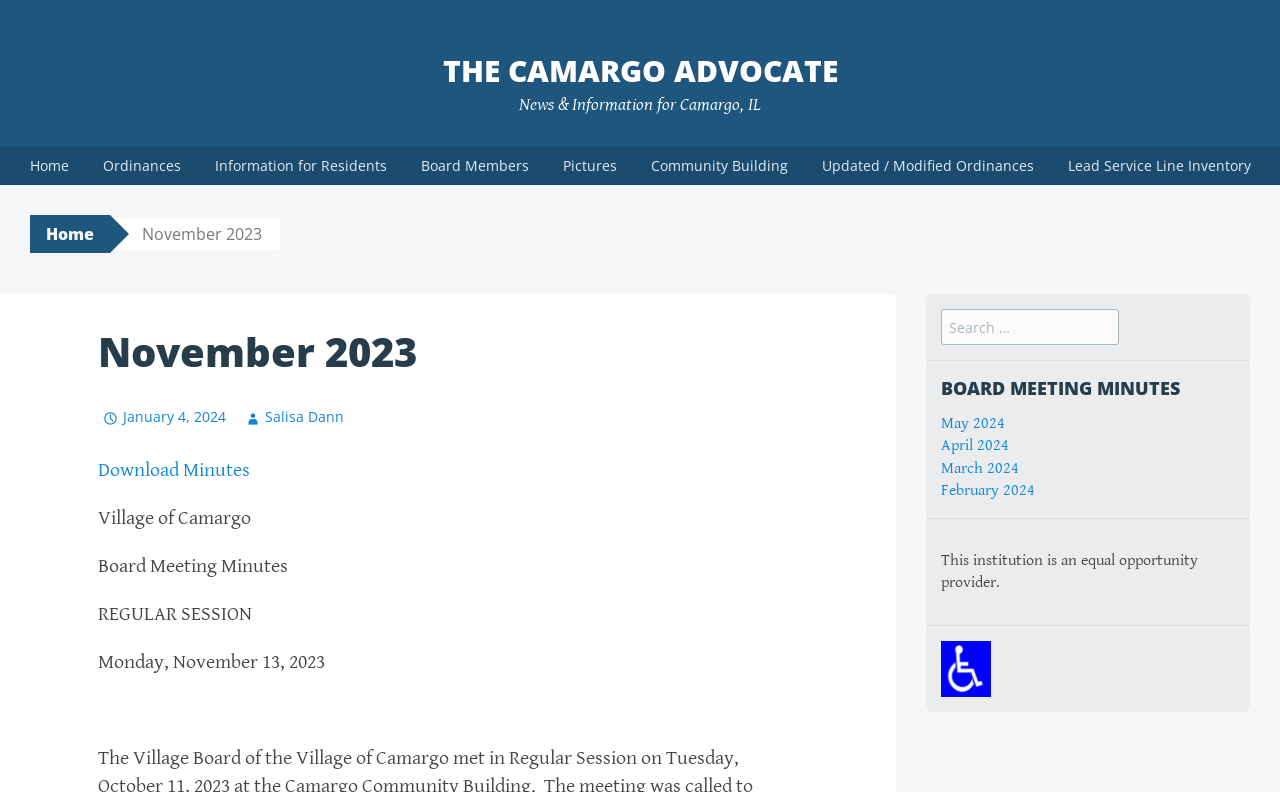Find and generate the main title of the webpage.

THE CAMARGO ADVOCATE